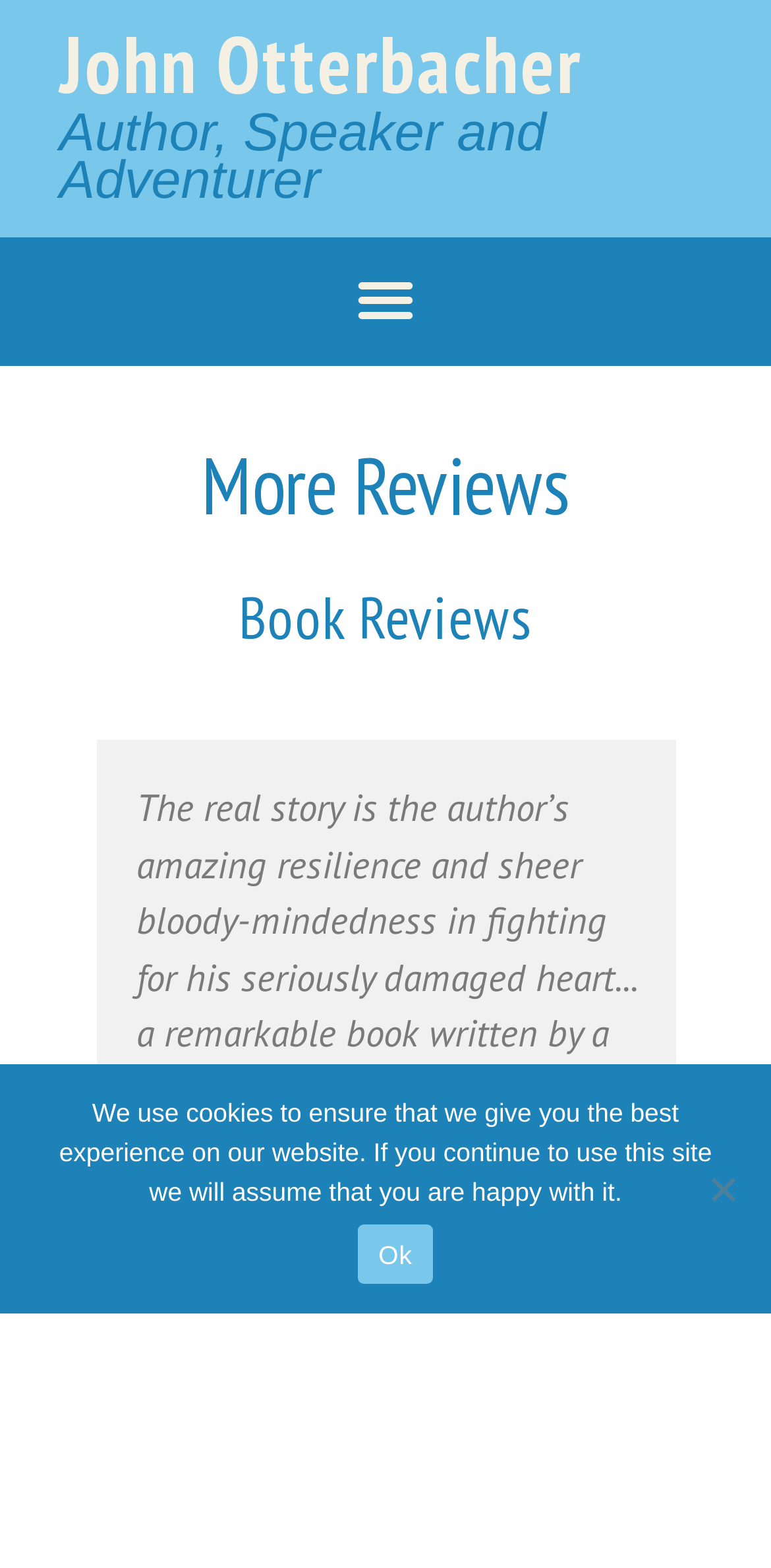Using the description: "Ok", identify the bounding box of the corresponding UI element in the screenshot.

[0.465, 0.781, 0.56, 0.819]